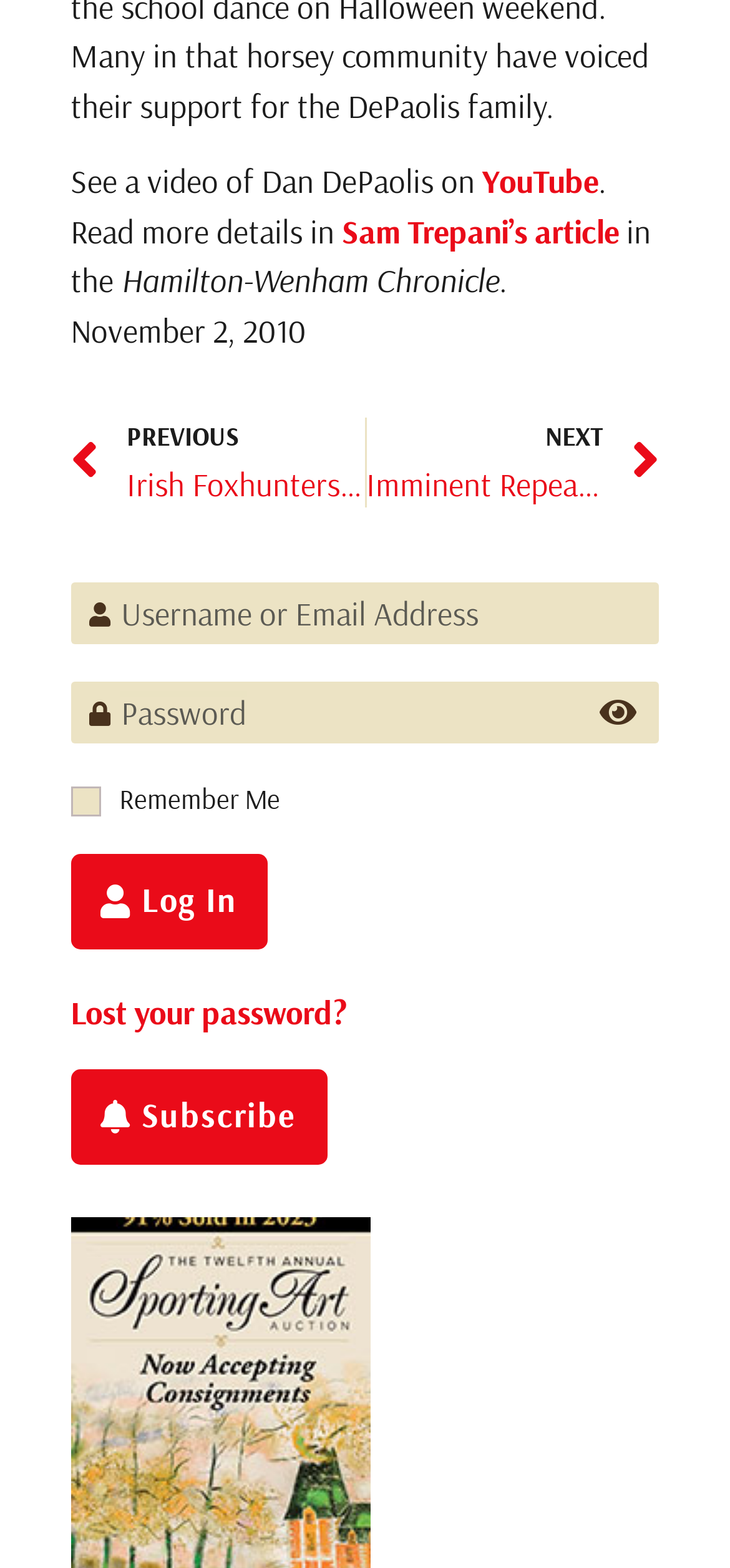What is the publication date of the article?
Give a detailed explanation using the information visible in the image.

The question can be answered by looking at the StaticText element with the text 'November 2, 2010' which indicates the publication date of the article.